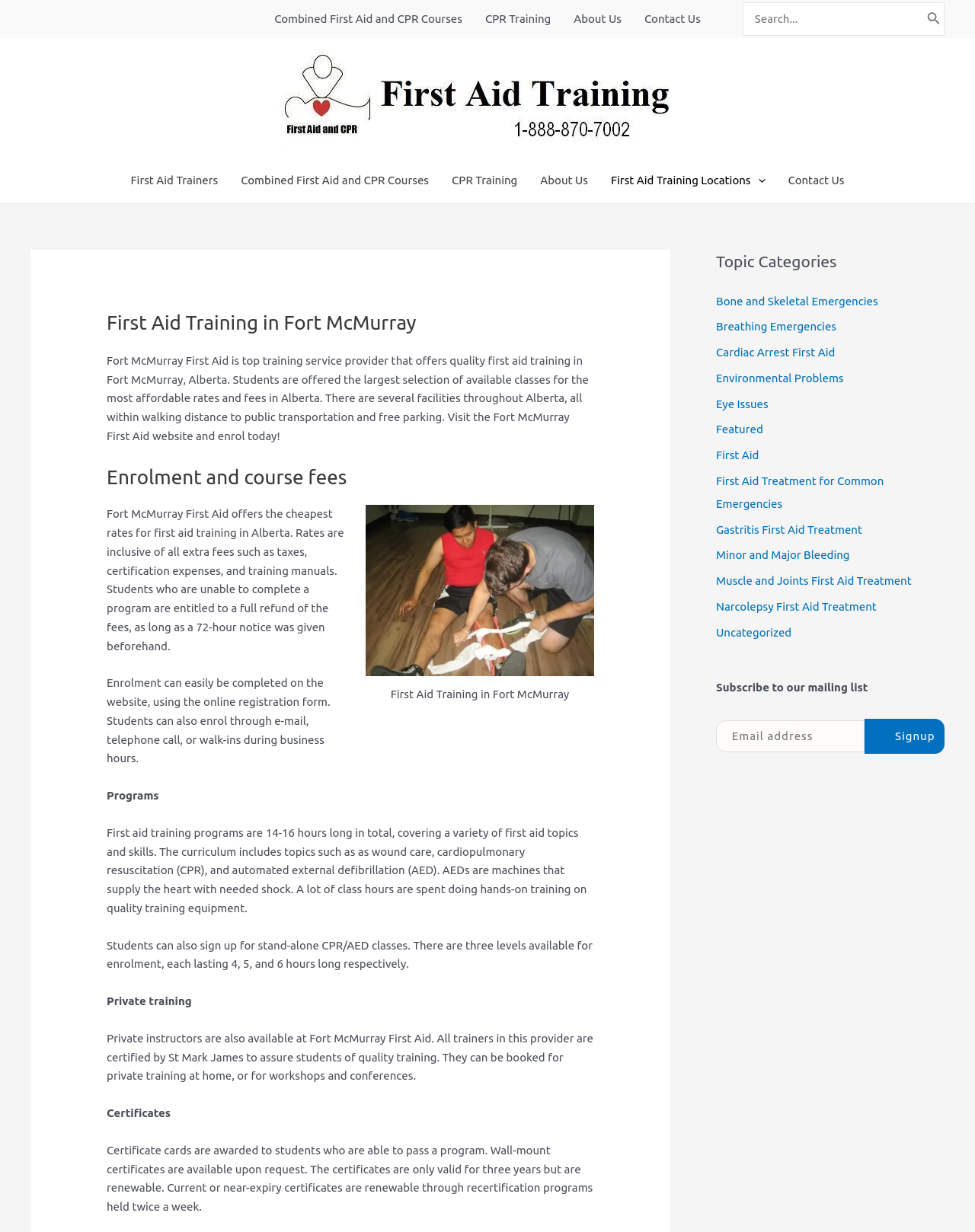Using the information in the image, could you please answer the following question in detail:
What is the name of the first aid training provider?

I found the answer by looking at the text content of the webpage, specifically the sentence 'Fort McMurray First Aid is top training service provider that offers quality first aid training in Fort McMurray, Alberta.' which indicates that Fort McMurray First Aid is the name of the first aid training provider.